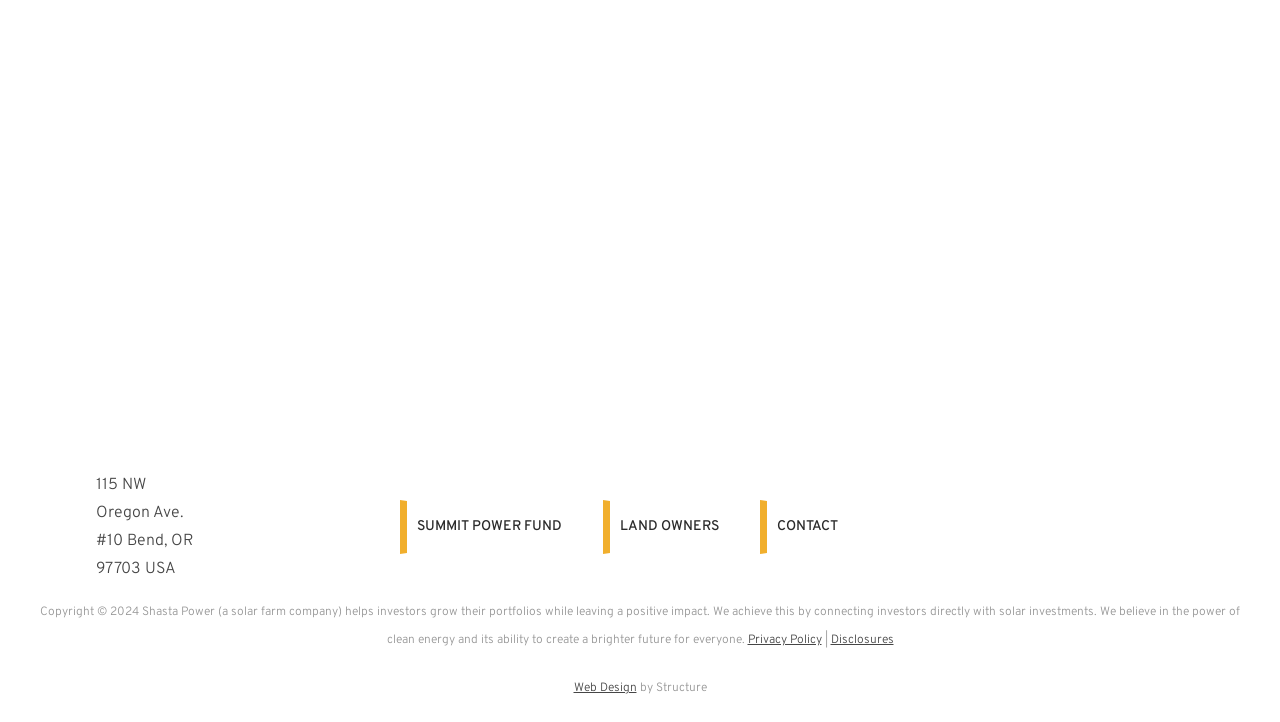Please identify the bounding box coordinates of the element that needs to be clicked to perform the following instruction: "Contact Shasta Power".

[0.594, 0.692, 0.687, 0.767]